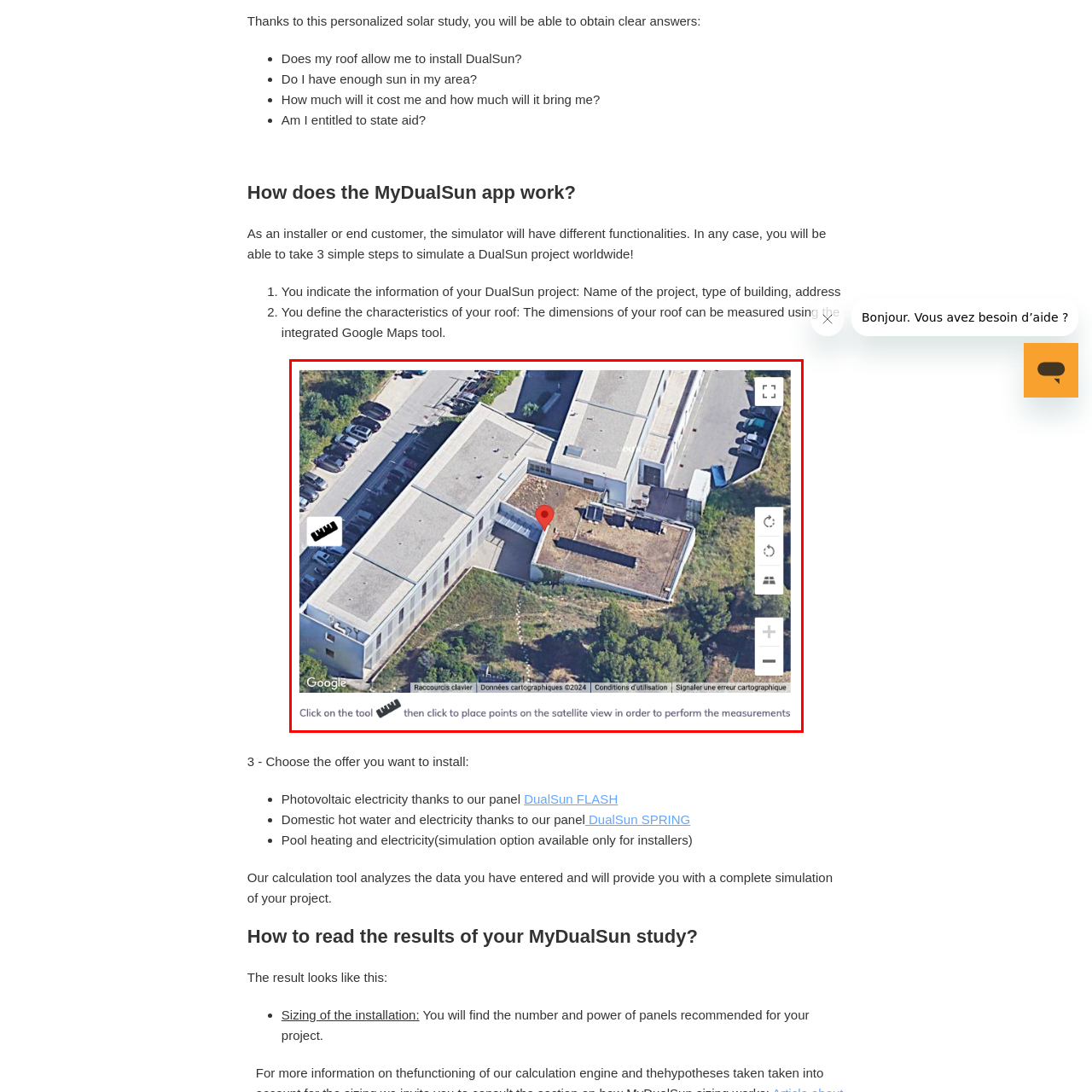Describe in detail what is depicted in the image enclosed by the red lines.

The image displays an aerial view of a building complex, with a clearly marked red pin indicating a specific location on the rooftop. This location is crucial for simulating a solar project. To facilitate accurate measurements, users are prompted to click on the measuring tool icon and then place points on the satellite view. The interface provides essential navigation options, including zoom in and out controls and a map orientation feature. The presence of parking spaces and surrounding greenery indicates the site's environment. The image is part of the MyDualSun app, which aims to support users in accurately assessing and planning their solar energy installations.